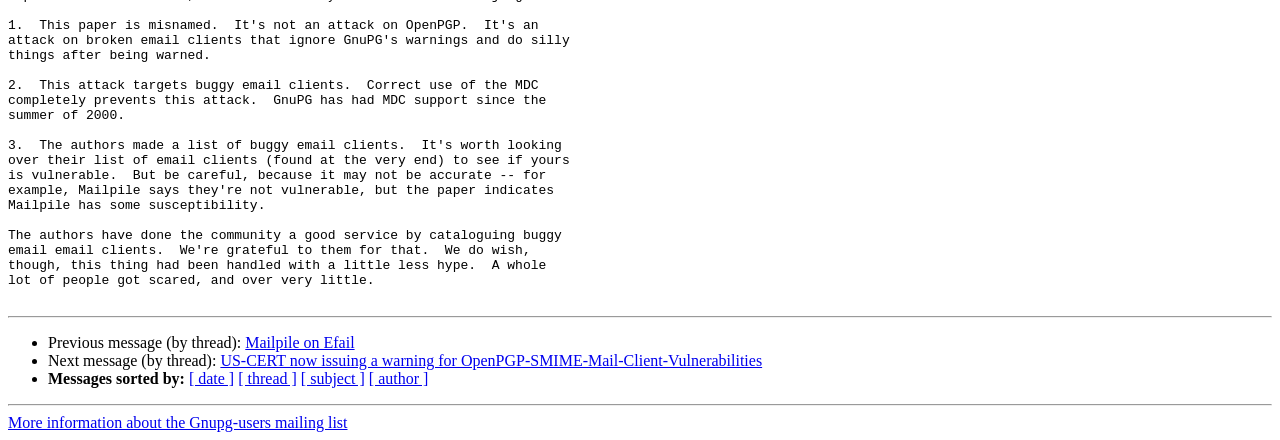What is the orientation of the first separator?
Look at the image and answer with only one word or phrase.

horizontal